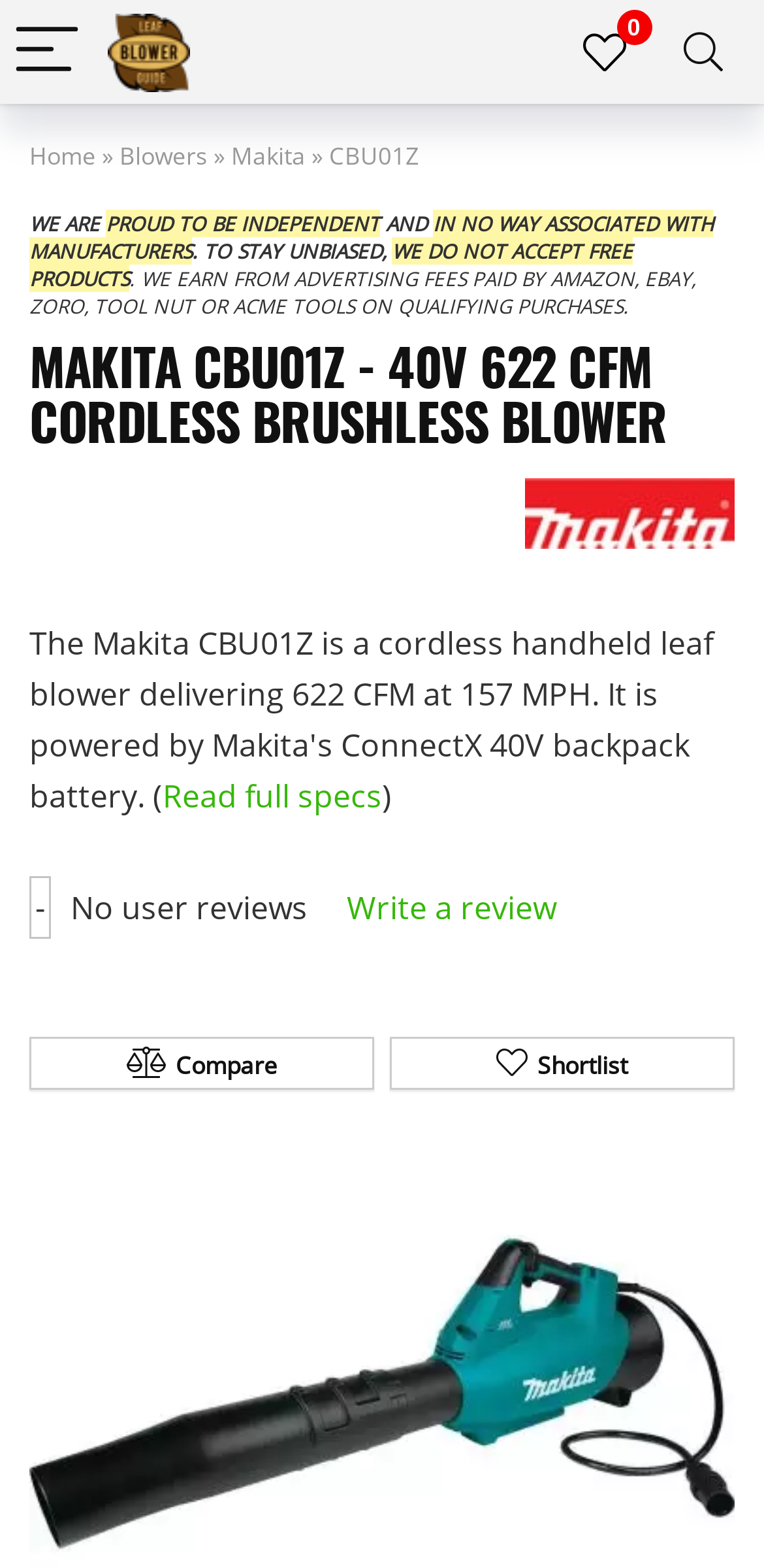Offer a detailed explanation of the webpage layout and contents.

This webpage is about the Makita CBU01Z, a 40V 622 CFM cordless brushless blower. At the top left corner, there is a menu button with an icon. Next to it, there are two images, one with a leaf blower guide and another without a description. On the top right corner, there is a search button and a link with a font awesome icon.

Below the top section, there is a navigation bar with links to "Home", "Blowers", and "Makita". The title "Makita CBU01Z" is displayed prominently, followed by a series of static texts that describe the website's independence and unbiased reviews.

The main content of the webpage starts with a heading that repeats the product name and its features. Below the heading, there is a link to the Makita logo, which is also an image. Next to it, there is a link to "Read full specs" with parentheses around it.

Further down, there is a section that indicates no user reviews are available, with an option to "Write a review". Finally, there are two static texts, "Compare" and "Shortlist", which are likely related to comparing or shortlisting products.